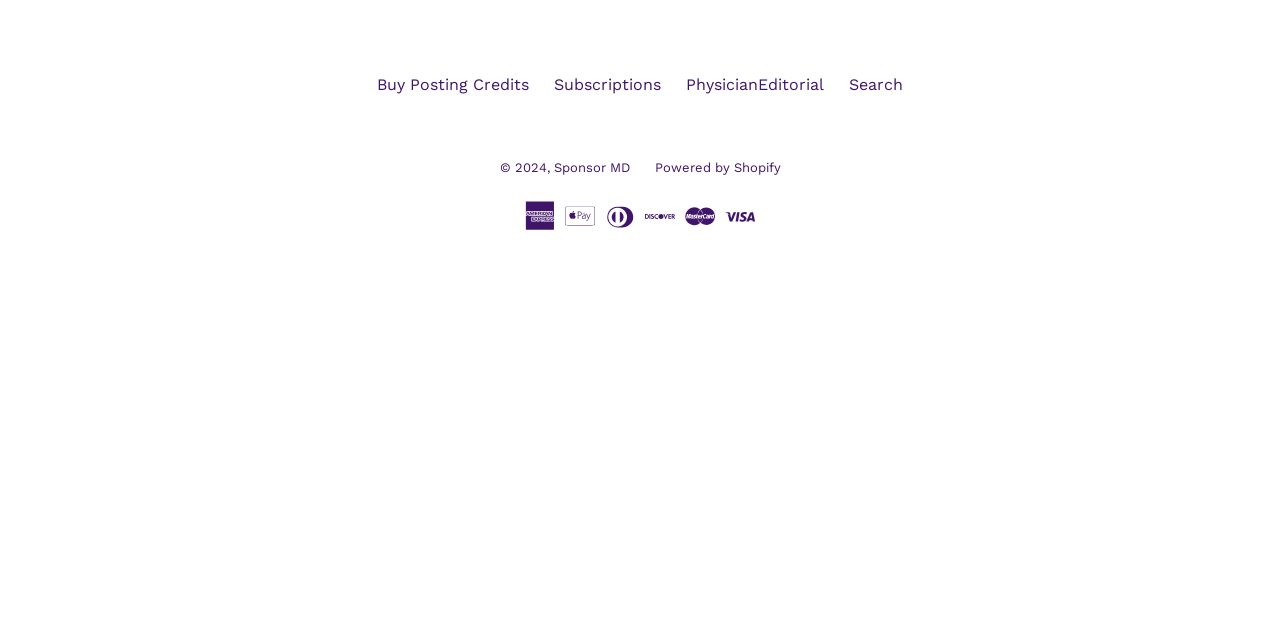Determine the bounding box for the UI element as described: "Sponsor MD". The coordinates should be represented as four float numbers between 0 and 1, formatted as [left, top, right, bottom].

[0.432, 0.25, 0.492, 0.274]